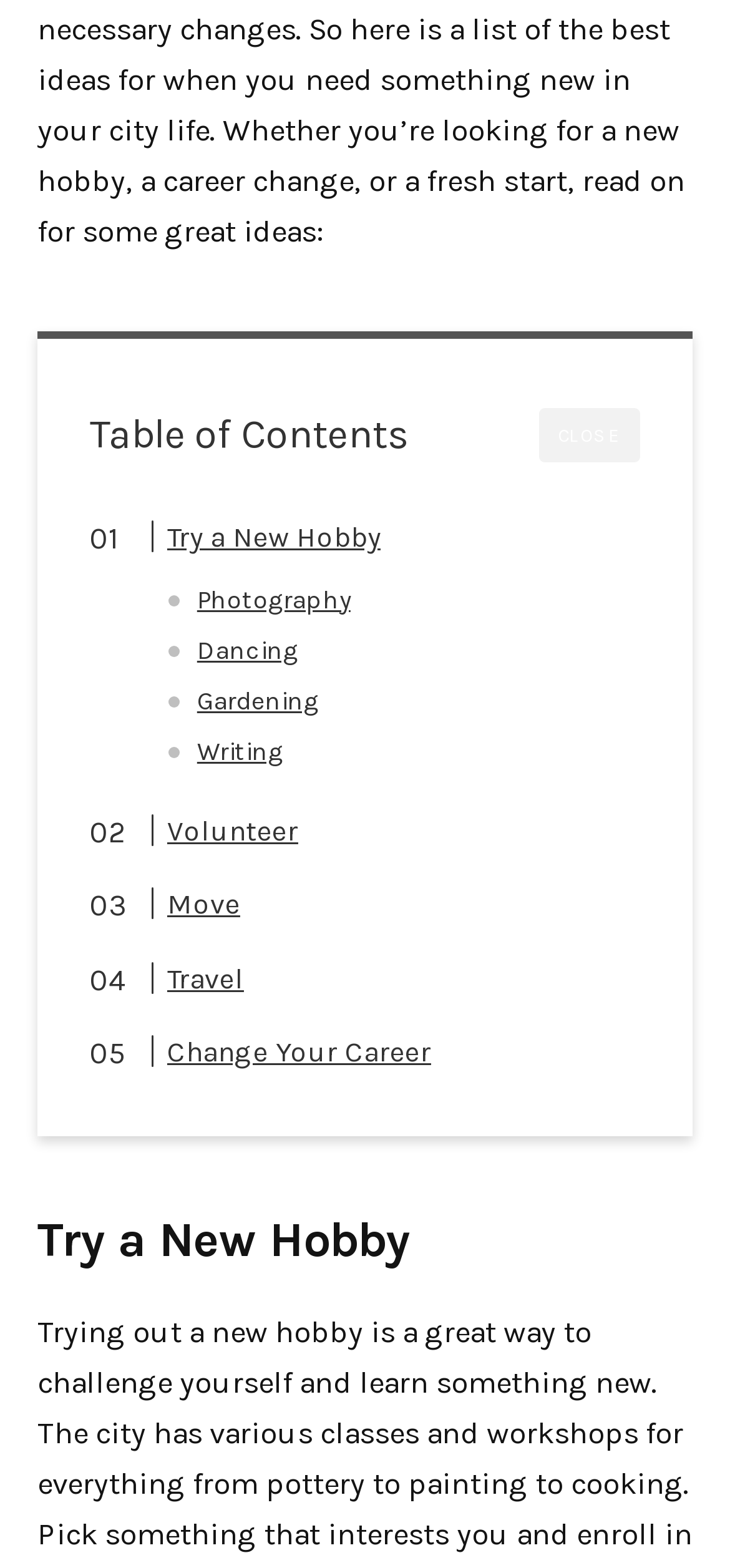Locate the bounding box coordinates of the element's region that should be clicked to carry out the following instruction: "Discover 'Volunteer' opportunities". The coordinates need to be four float numbers between 0 and 1, i.e., [left, top, right, bottom].

[0.176, 0.516, 0.408, 0.545]